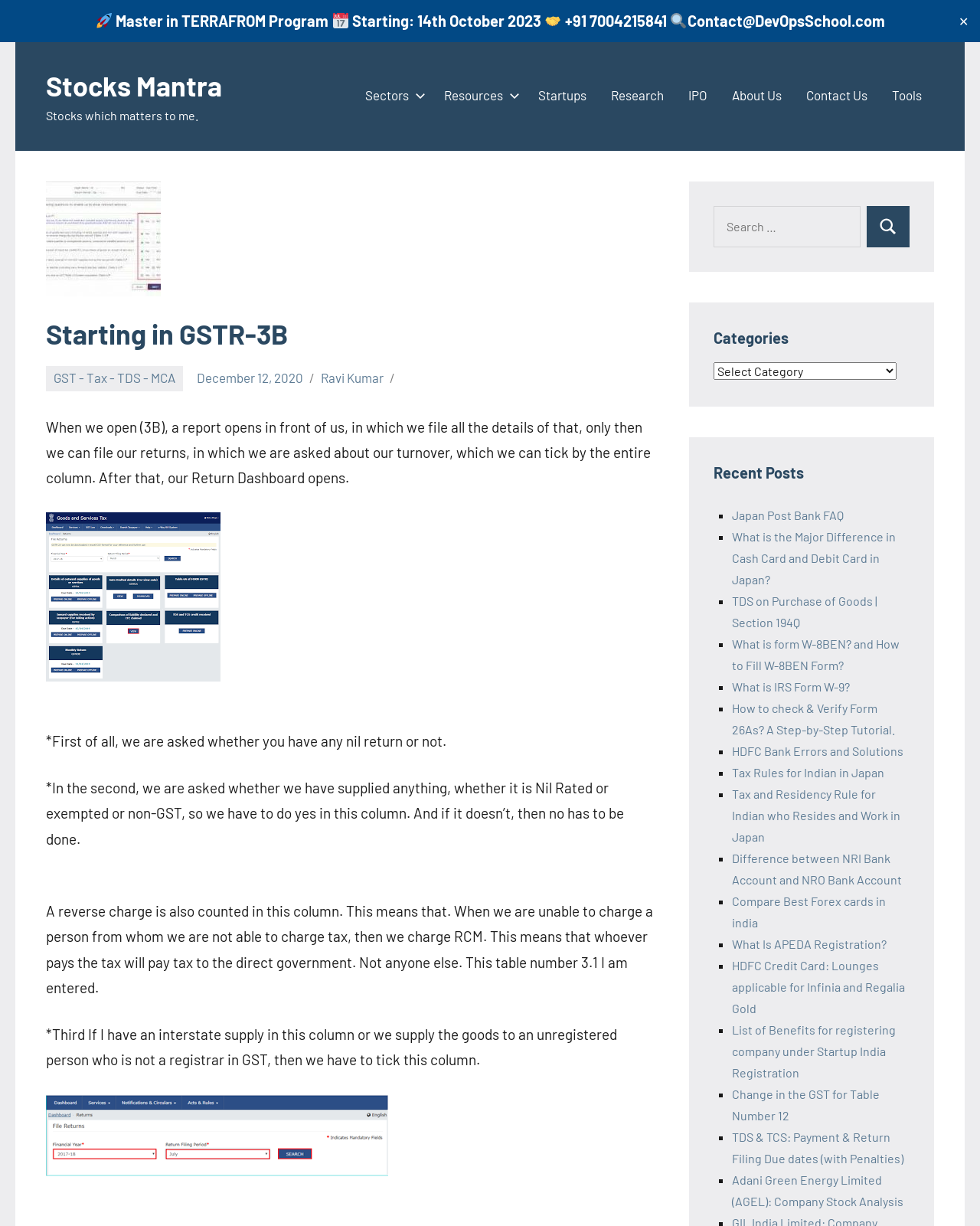Utilize the details in the image to give a detailed response to the question: How many links are there in the primary menu?

I counted the number of links in the primary menu by looking at the navigation element 'Primary Menu' and its child elements, which are links labeled 'Sectors', 'Resources', 'Startups', 'Research', 'IPO', 'About Us', and 'Contact Us'.